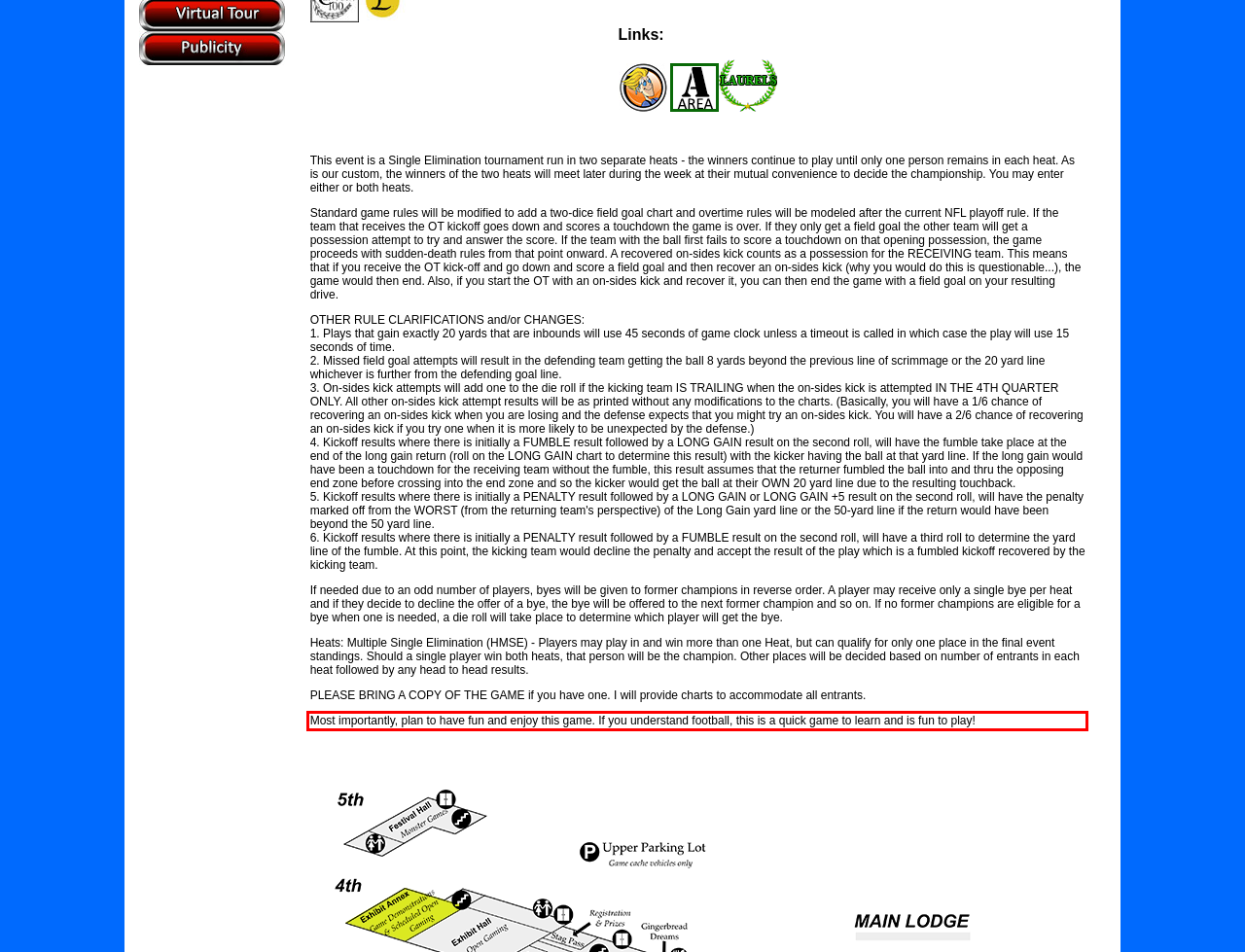Given a screenshot of a webpage containing a red rectangle bounding box, extract and provide the text content found within the red bounding box.

Most importantly, plan to have fun and enjoy this game. If you understand football, this is a quick game to learn and is fun to play!